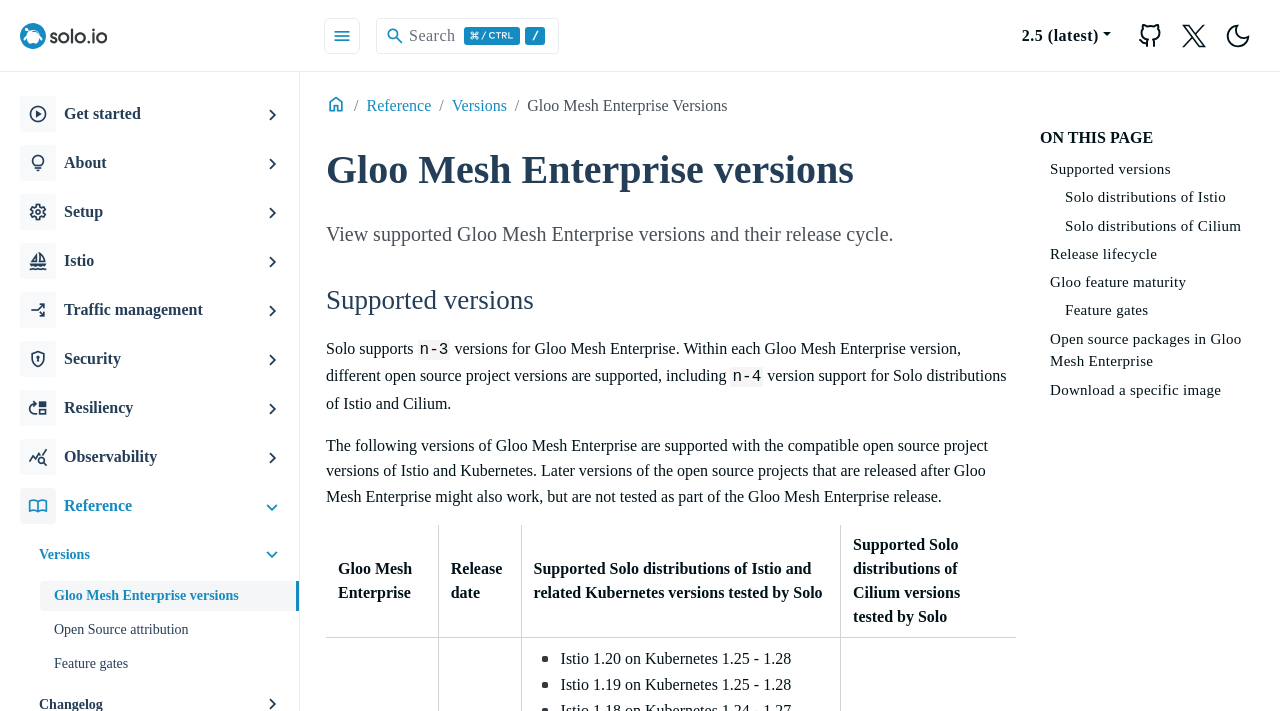Extract the top-level heading from the webpage and provide its text.

Gloo Mesh Enterprise versions